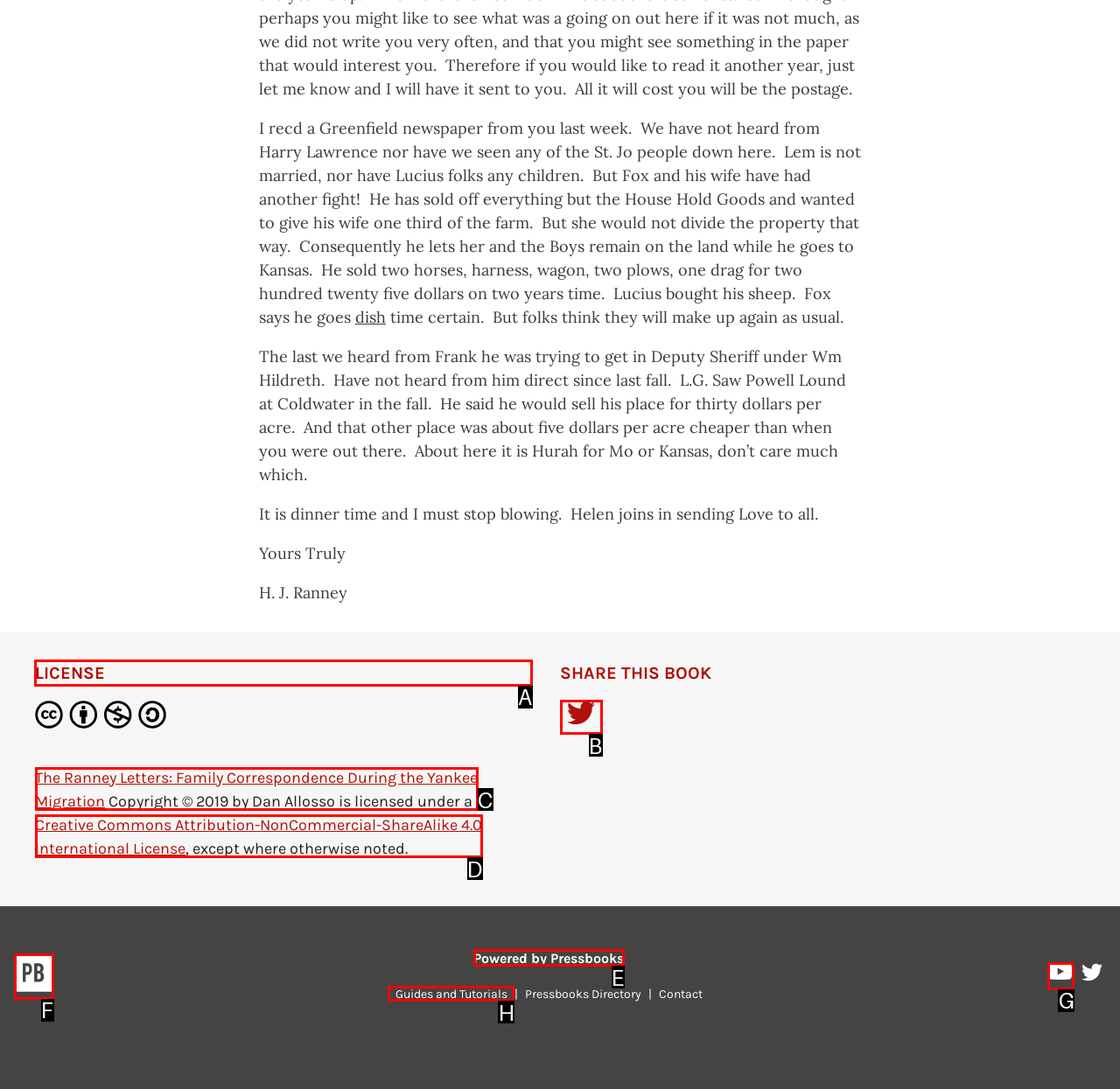Which lettered option should I select to achieve the task: Click the 'LICENSE' heading according to the highlighted elements in the screenshot?

A